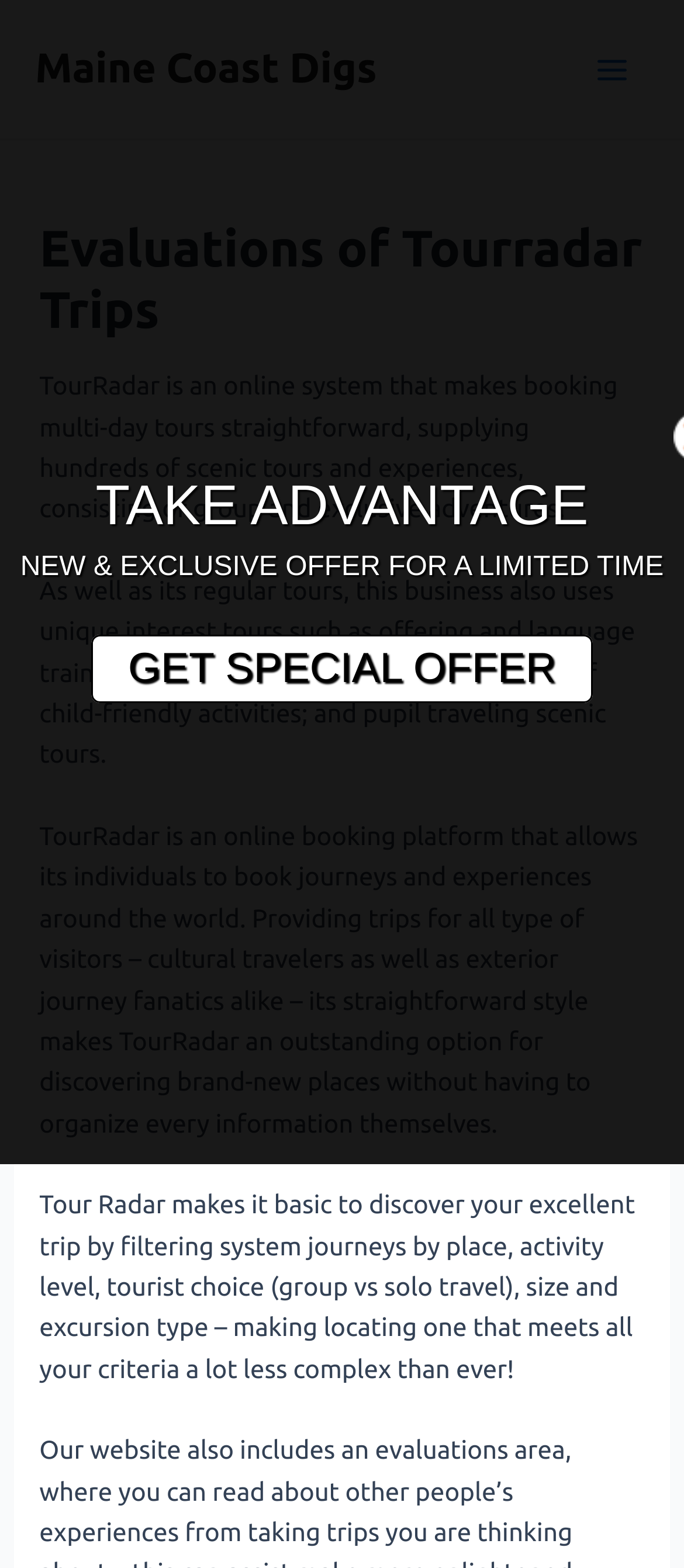What can users filter journeys by on TourRadar?
Please provide a single word or phrase in response based on the screenshot.

Location, activity level, tourist preference